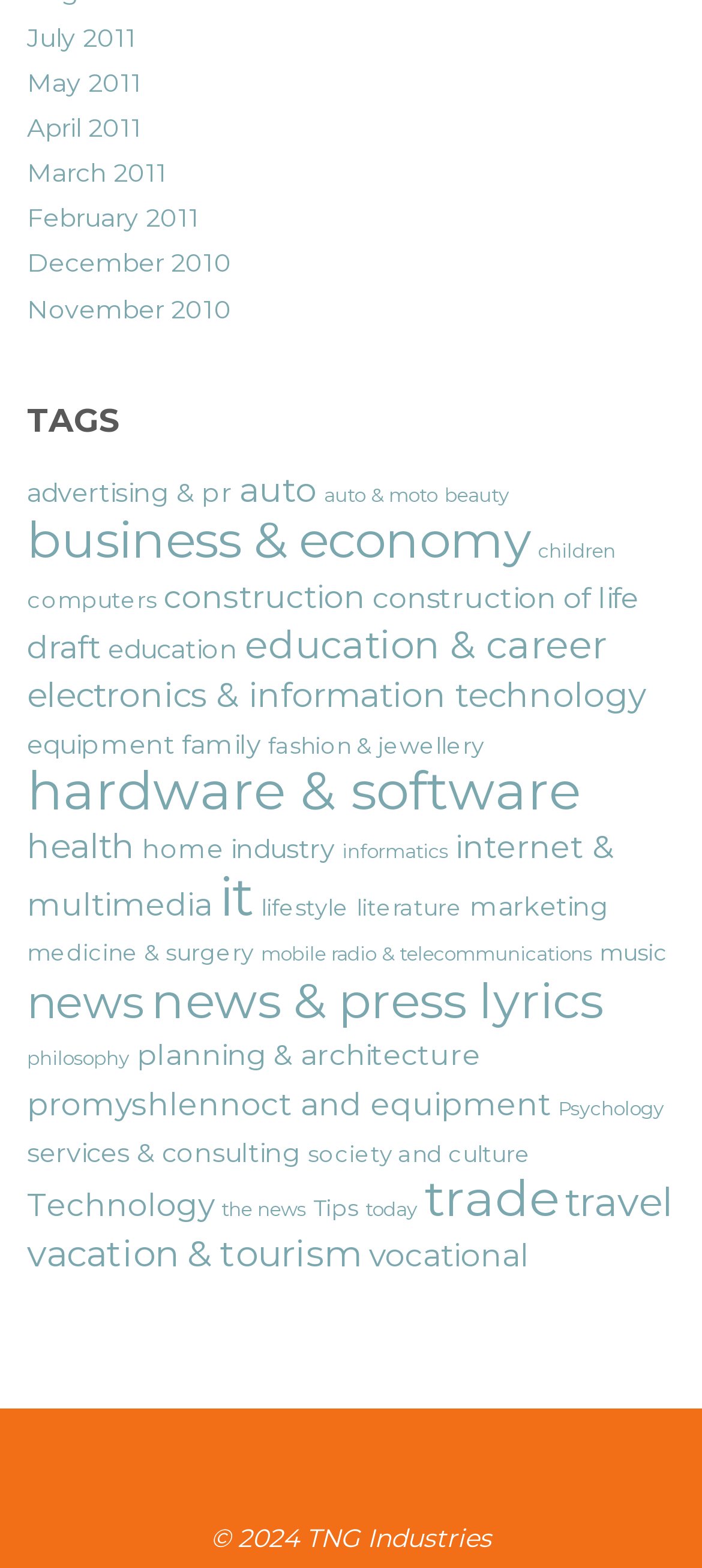Using the provided element description, identify the bounding box coordinates as (top-left x, top-left y, bottom-right x, bottom-right y). Ensure all values are between 0 and 1. Description: Marni Fall 2023 Ready-to-Wear Collection

None